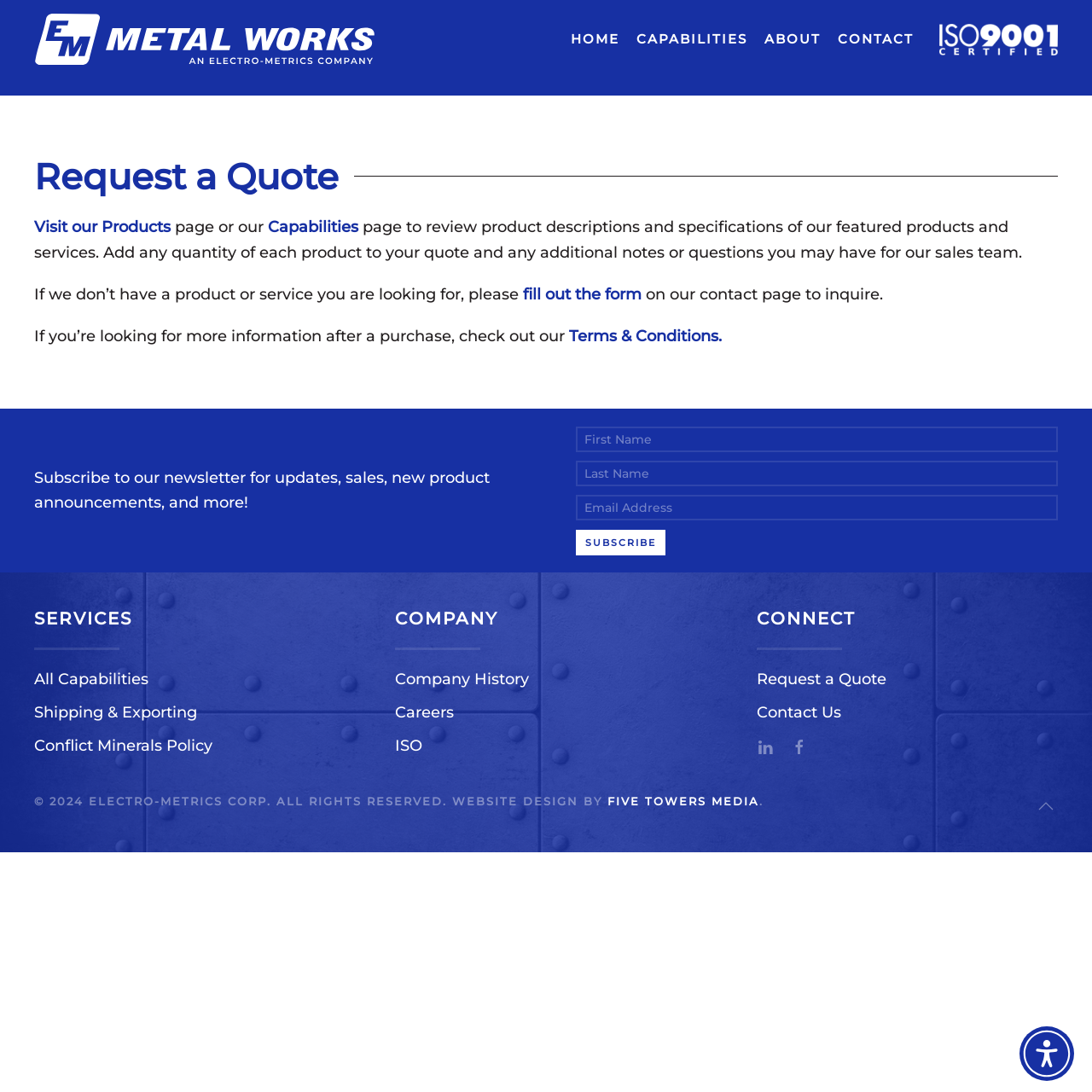Locate the bounding box coordinates of the clickable part needed for the task: "Subscribe to our newsletter".

[0.527, 0.485, 0.609, 0.508]